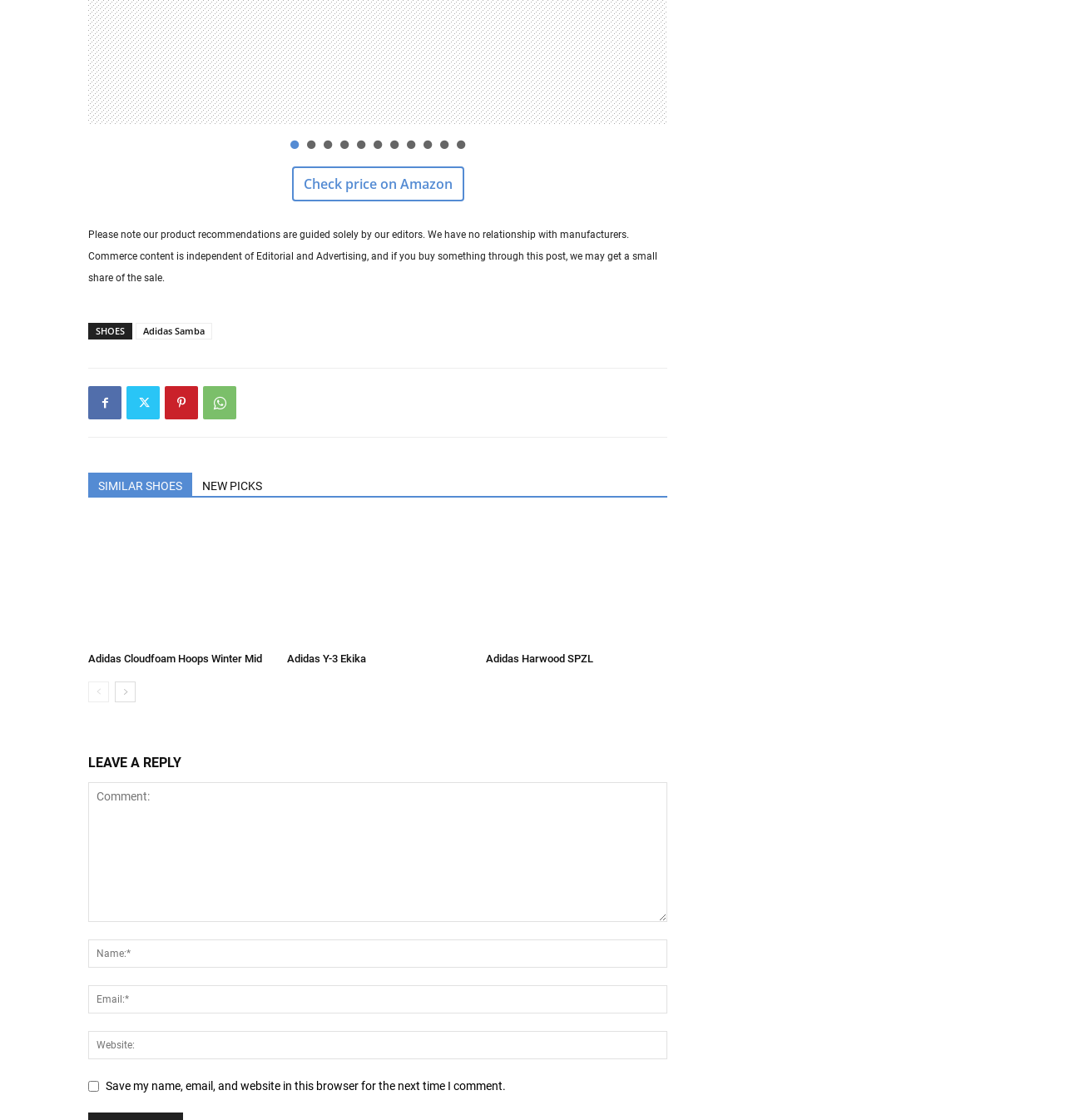What is the required information to leave a reply?
Based on the image, provide a one-word or brief-phrase response.

Name, Email, Comment